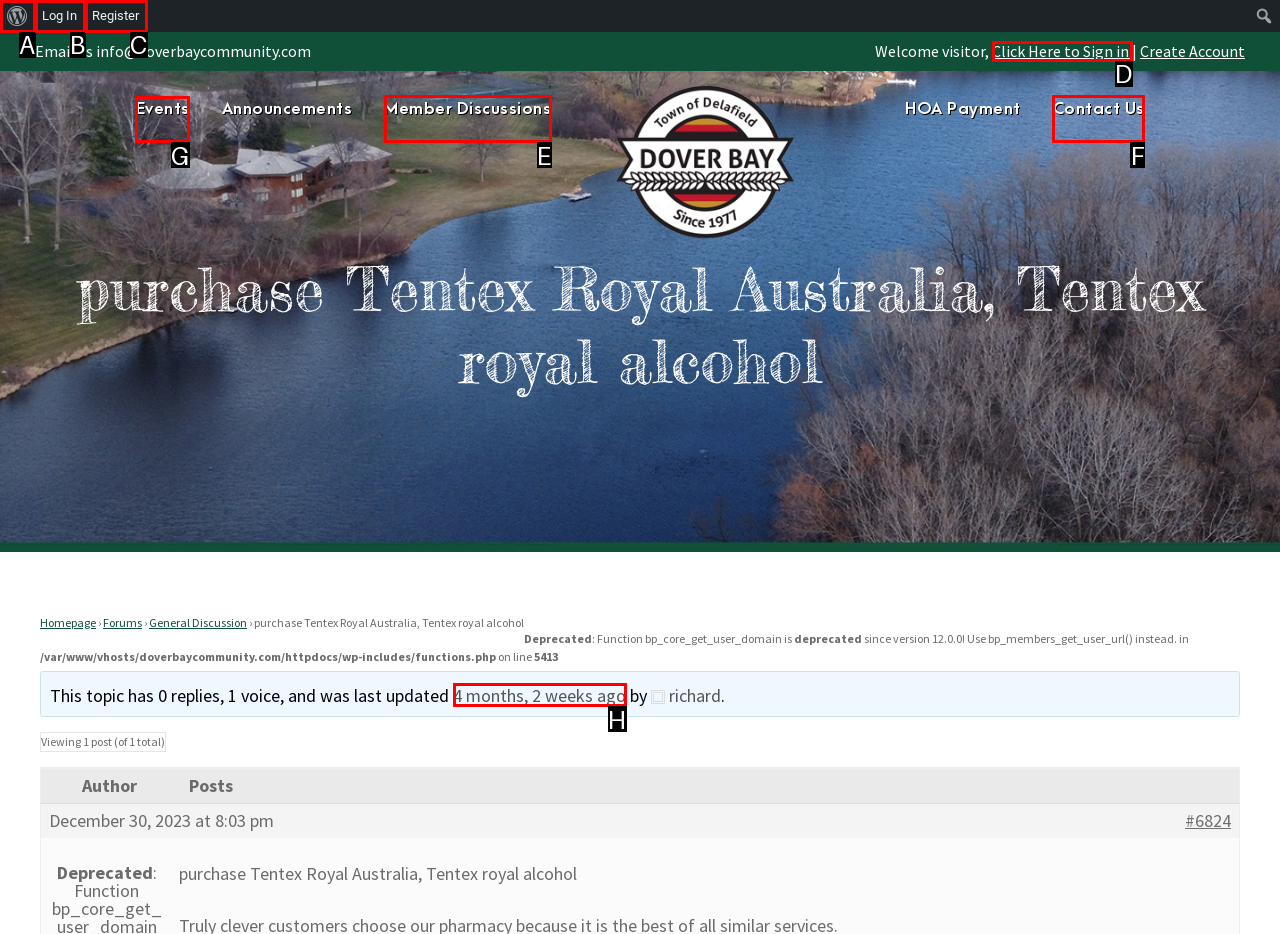To achieve the task: View Events, which HTML element do you need to click?
Respond with the letter of the correct option from the given choices.

G